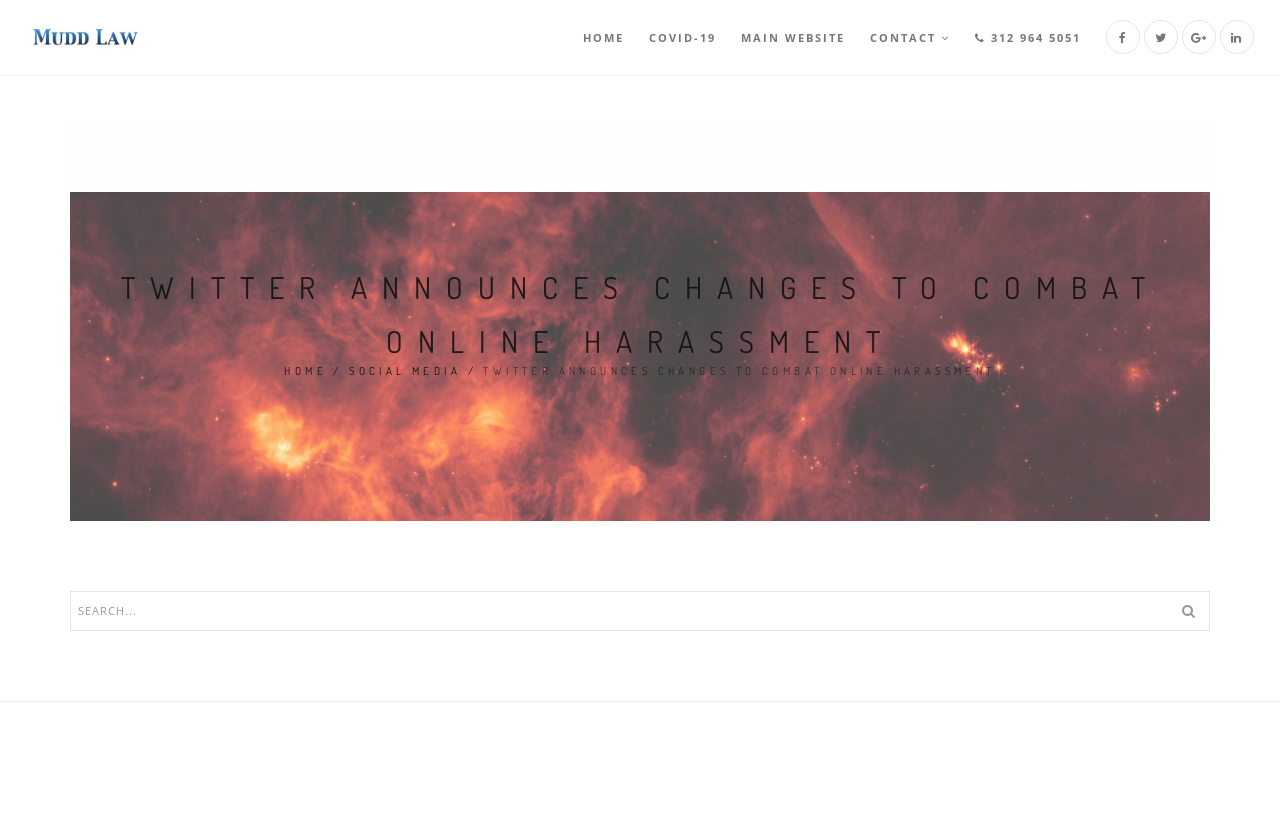Analyze the image and provide a detailed answer to the question: How many social media links are there?

I counted the number of social media links at the top right corner of the page, which are five icons representing different social media platforms.